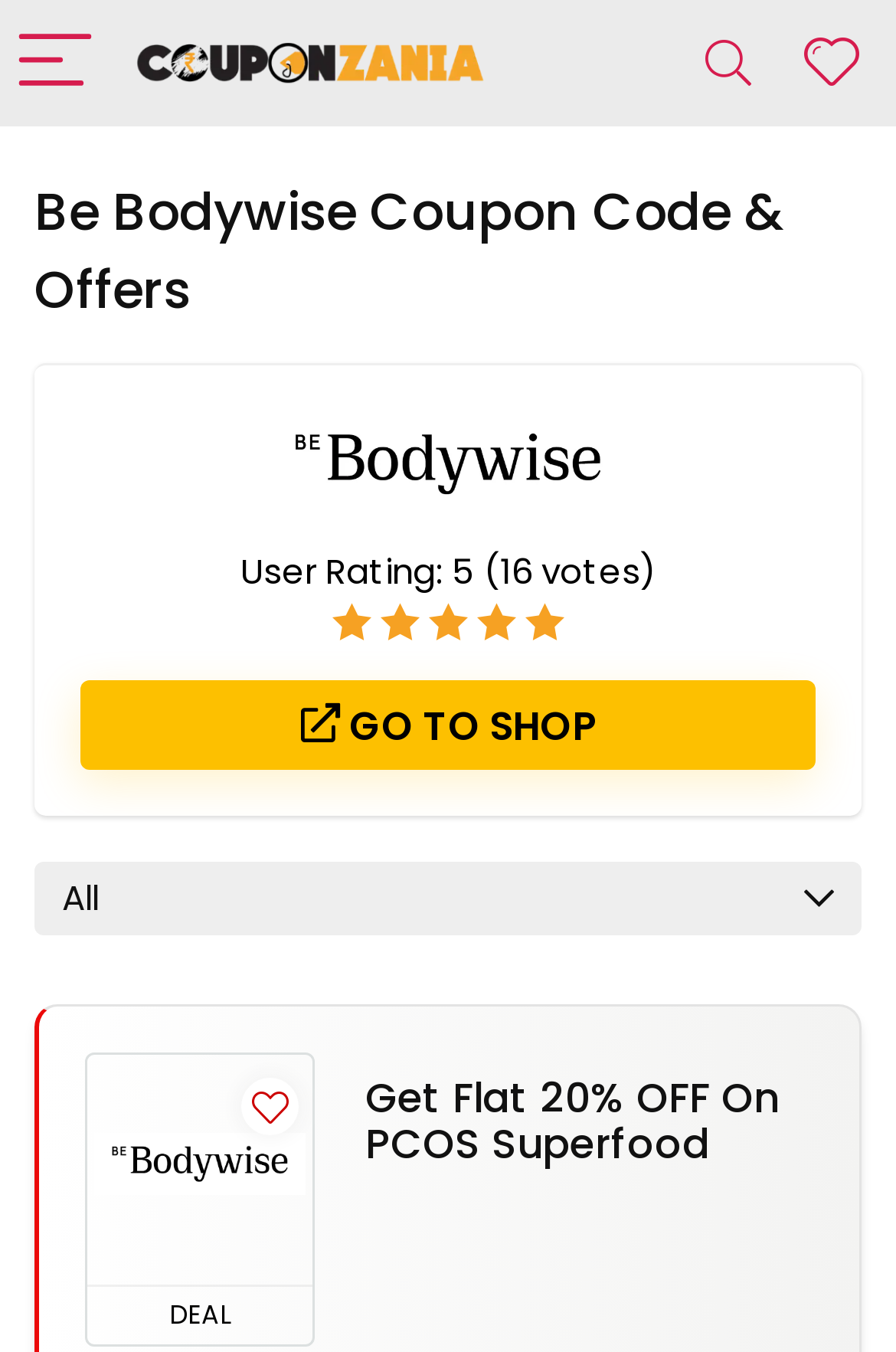What is the type of products offered by Be Bodywise?
Using the information presented in the image, please offer a detailed response to the question.

I inferred the type of products offered by Be Bodywise by looking at the meta description which mentions 'high-quality skincare, haircare, bath and body products, and supplements'.